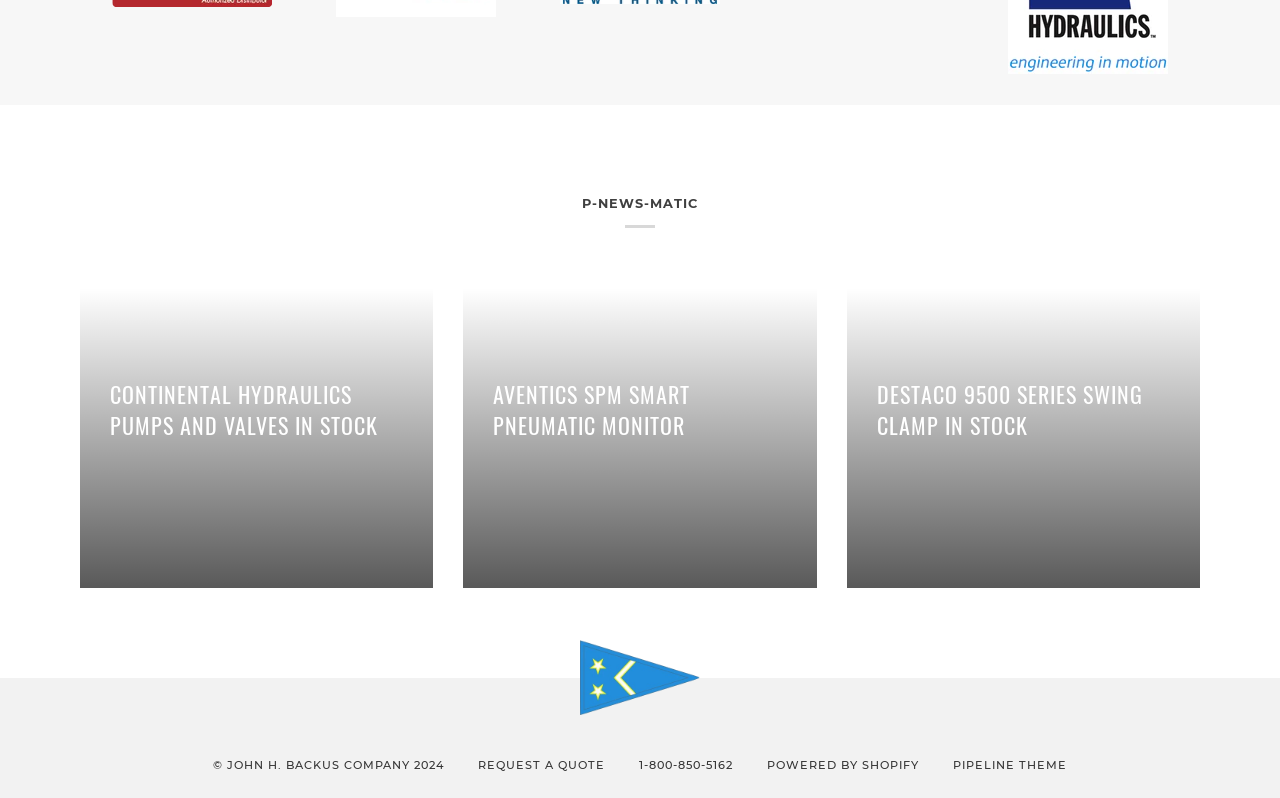Locate the bounding box coordinates of the clickable region to complete the following instruction: "Click on the link to visit John H. Backus Company."

[0.453, 0.802, 0.547, 0.903]